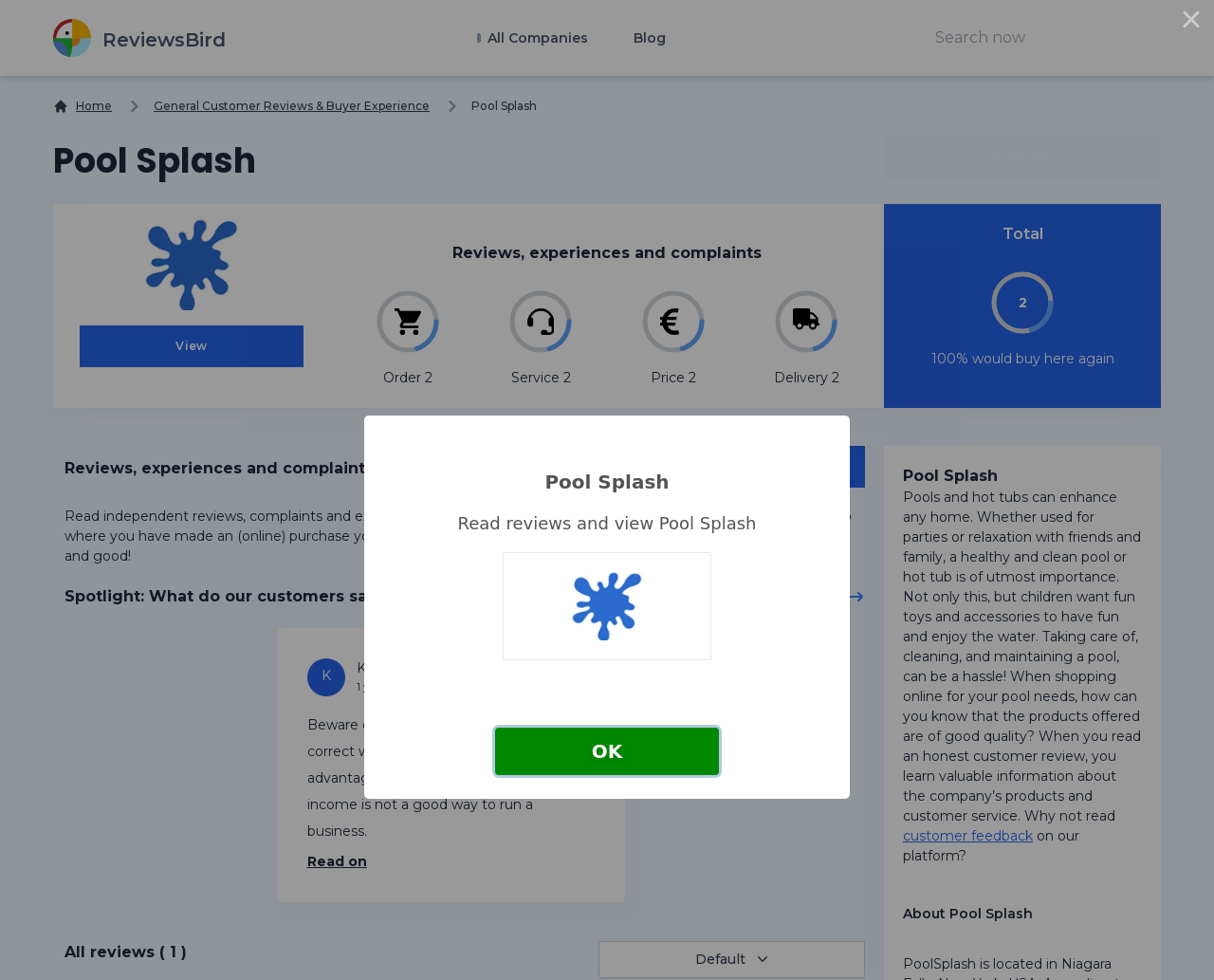Give the bounding box coordinates for the element described as: "Subscribe".

None